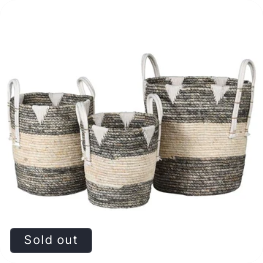Offer a detailed explanation of what is depicted in the image.

This image features a stylish set of three woven baskets, showcasing a modern design with a combination of black and natural tones, complemented by subtle triangular patterns. The baskets are designed for both functionality and aesthetics, making them perfect for home decor or organizational purposes. Each basket features sturdy white handles for easy transport, enhancing their practicality. Notably, this product is currently marked as "Sold out," indicating high demand among customers. The overall look is both chic and versatile, seamlessly fitting into various interior styles.